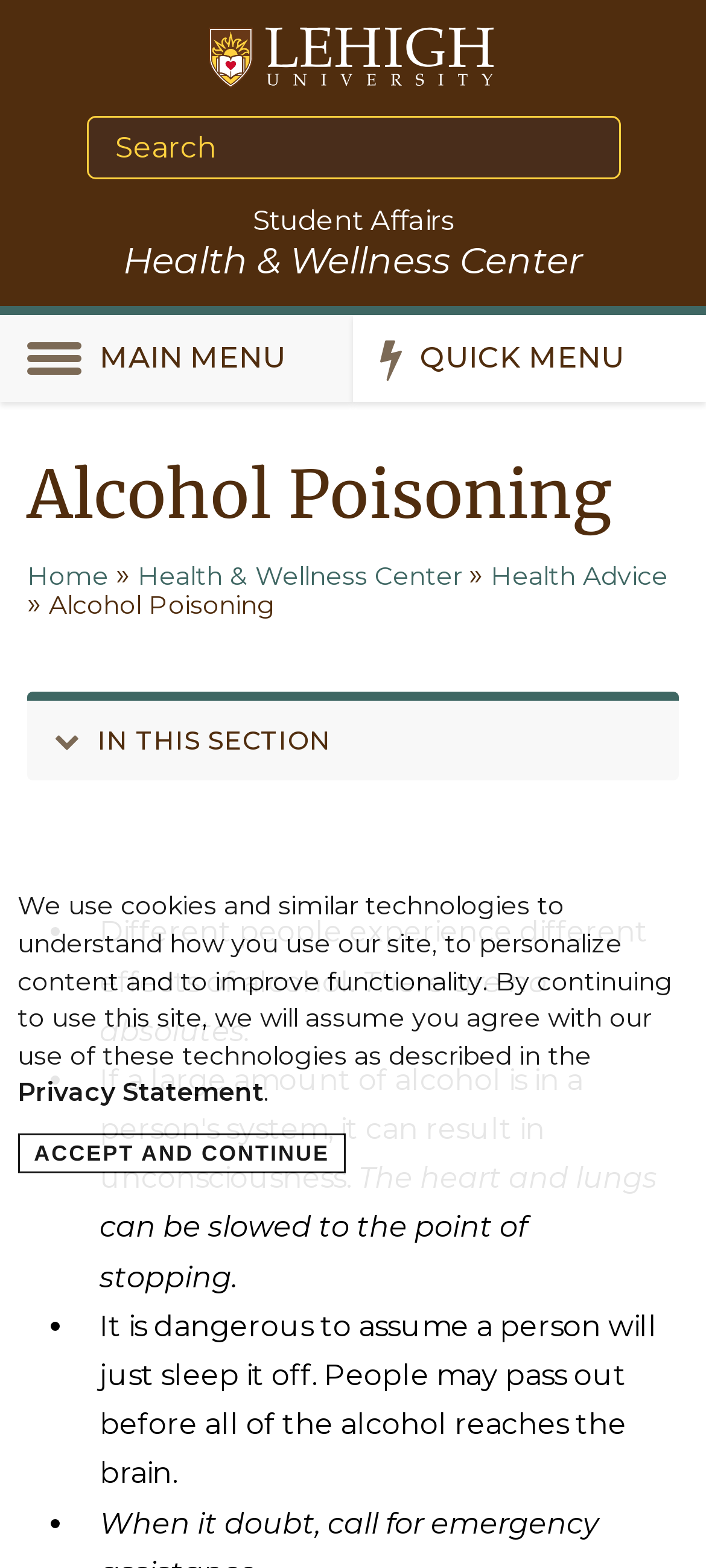Using the given description, provide the bounding box coordinates formatted as (top-left x, top-left y, bottom-right x, bottom-right y), with all values being floating point numbers between 0 and 1. Description: Health Advice

[0.695, 0.357, 0.946, 0.378]